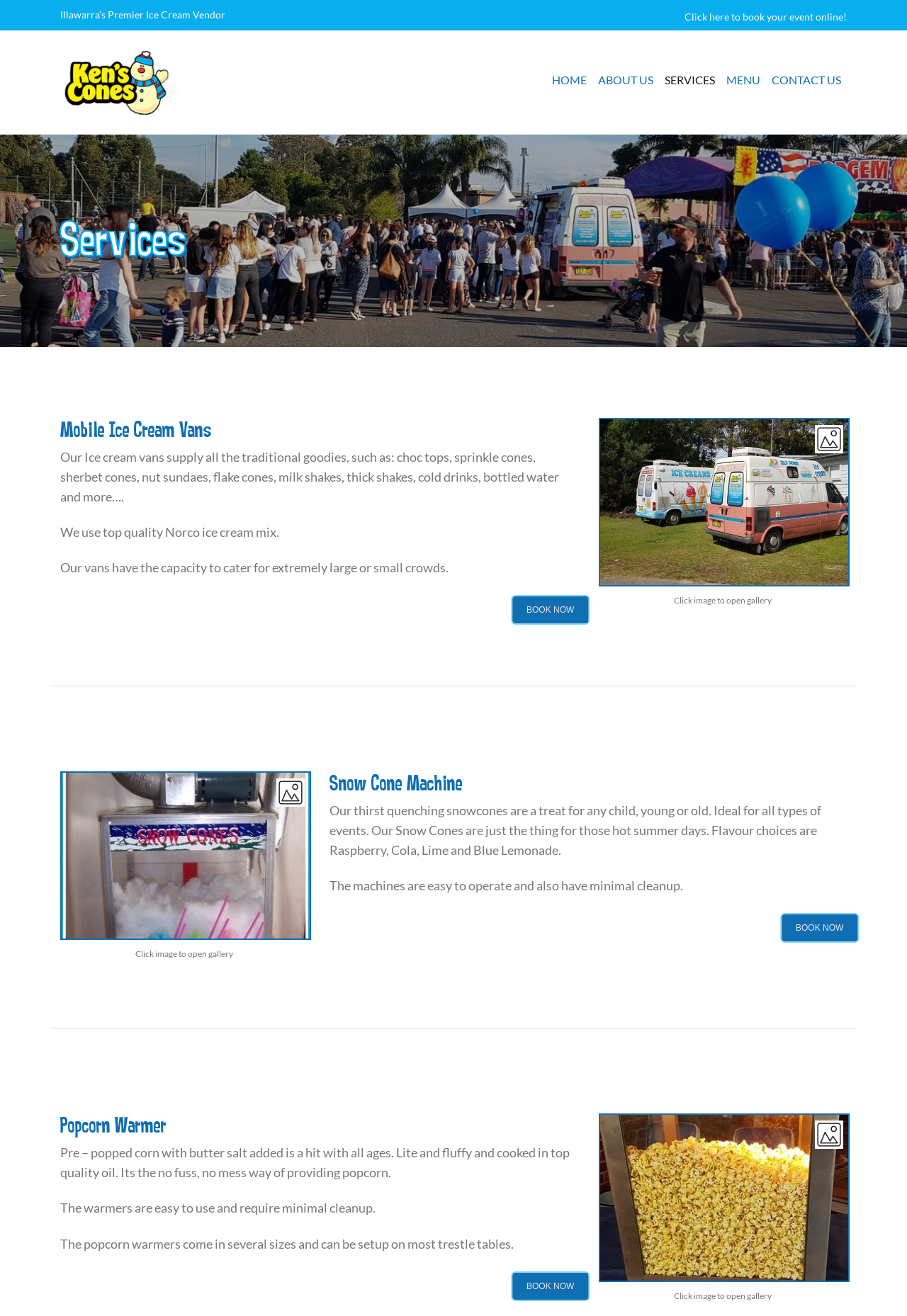Detail the features and information presented on the webpage.

The webpage is about Kens Cones, a service provider for events. At the top, there is a call-to-action button "Click here to book your event online!" and a logo image on the left. Below this, there is a navigation menu with links to "HOME", "ABOUT US", "SERVICES", "MENU", and "CONTACT US".

The main content of the page is divided into three sections, each describing a different service offered by Kens Cones. The first section is about Mobile Ice Cream Vans, which provides a list of traditional ice cream treats and mentions the use of top-quality Norco ice cream mix. There is also a "BOOK NOW" button and an image of an ice cream van.

To the right of the ice cream van image, there is a smaller image with a caption "Click image to open gallery". Below this, there is another image.

The second section is about Snow Cone Machines, which describes the treats as ideal for hot summer days and lists four flavor choices. There is also a "BOOK NOW" button and an image of a snow cone machine.

The third section is about Popcorn Warmers, which describes the popcorn as a hit with all ages and mentions the ease of use and minimal cleanup. There is also a "BOOK NOW" button and an image of a popcorn warmer. To the right of the popcorn warmer image, there is a smaller image with a caption "Click image to open gallery".